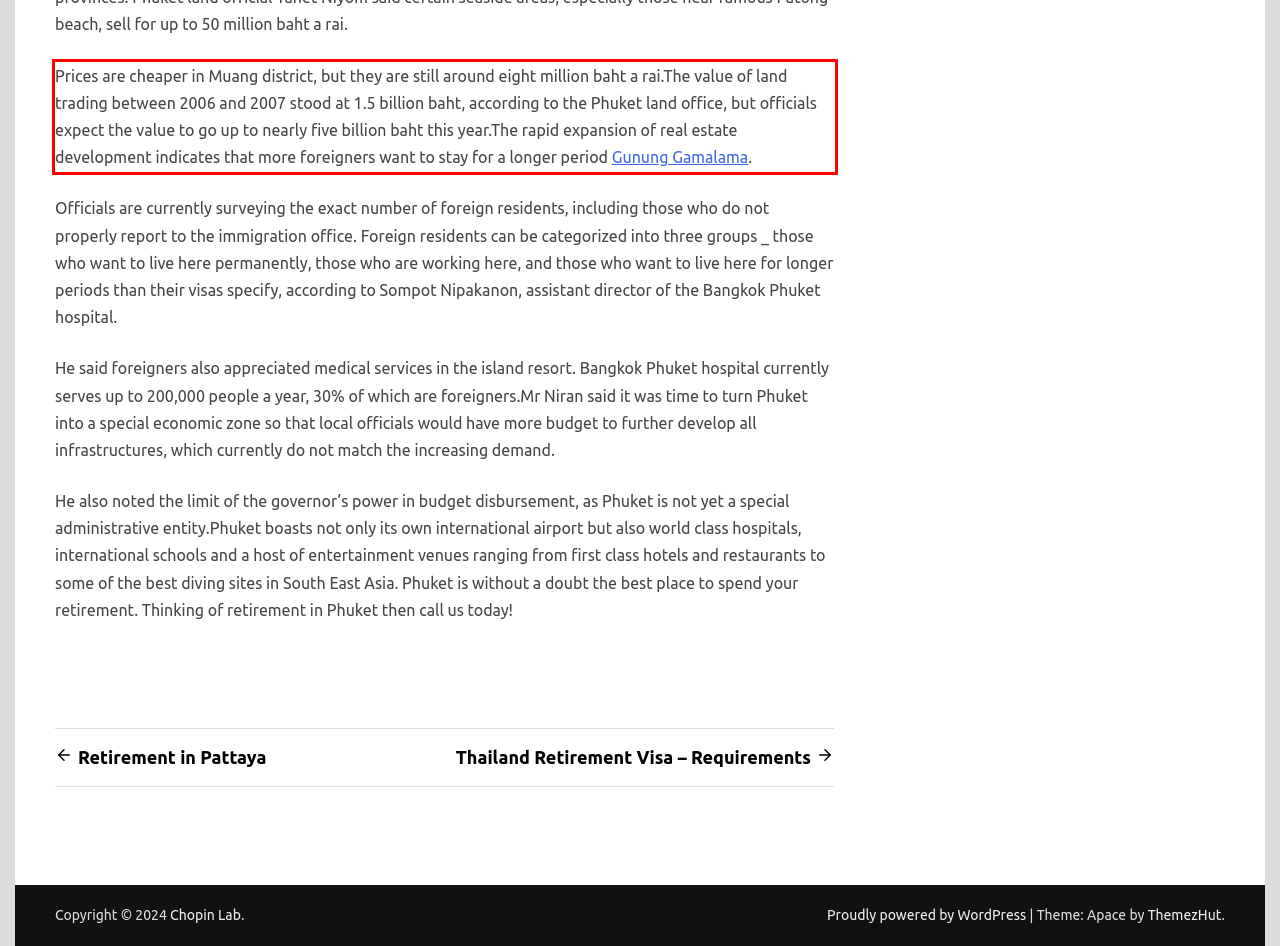Within the screenshot of the webpage, locate the red bounding box and use OCR to identify and provide the text content inside it.

Prices are cheaper in Muang district, but they are still around eight million baht a rai.The value of land trading between 2006 and 2007 stood at 1.5 billion baht, according to the Phuket land office, but officials expect the value to go up to nearly five billion baht this year.The rapid expansion of real estate development indicates that more foreigners want to stay for a longer period Gunung Gamalama.